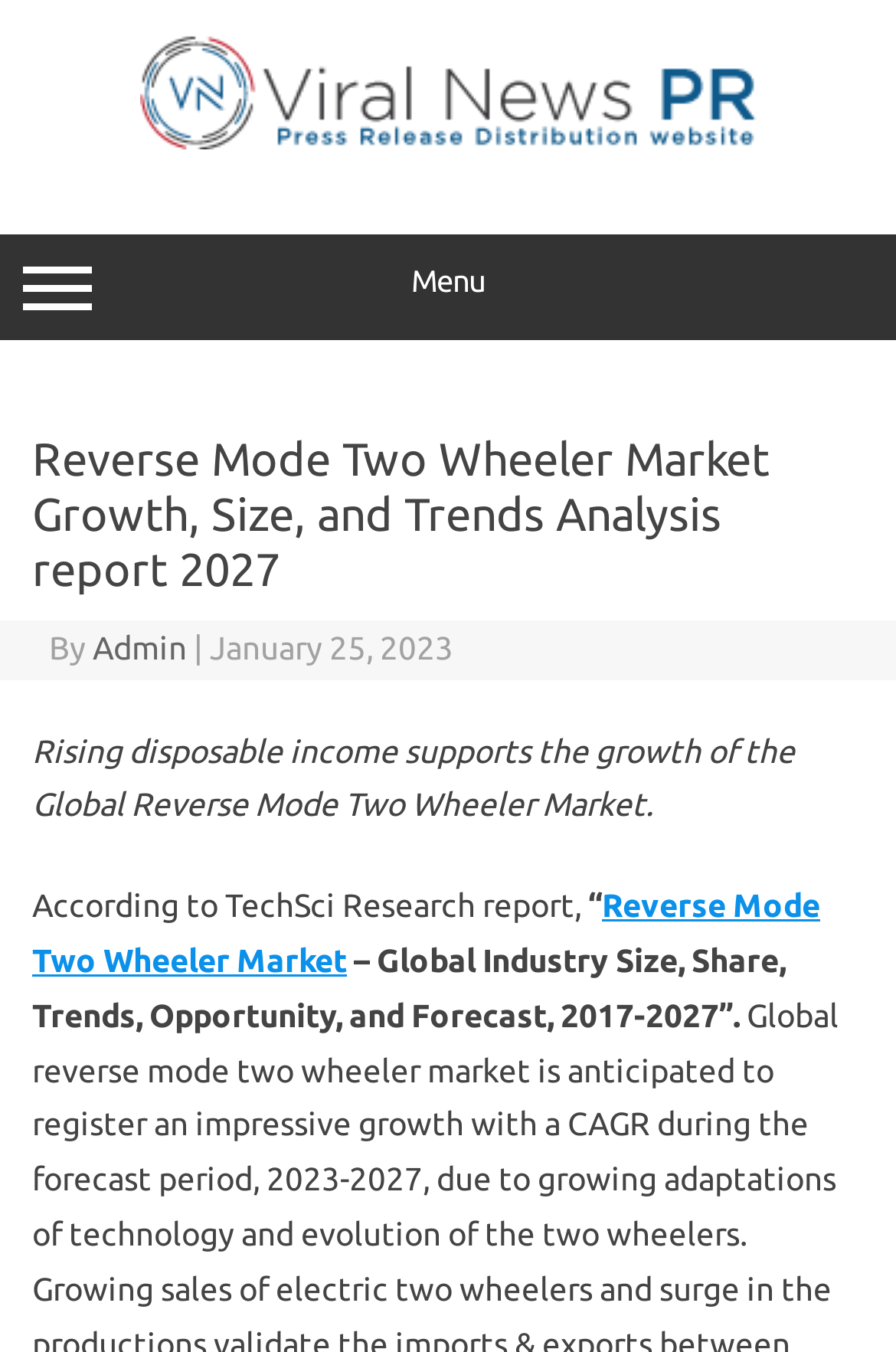Write an elaborate caption that captures the essence of the webpage.

The webpage is about the Global Reverse Mode Two Wheeler Market, with a focus on its growth, size, and trends analysis report for 2027. At the top-left corner, there is a link to "Viral News PR" accompanied by an image with the same name. Next to it, on the top-right corner, is a "Menu" button that controls a dropdown menu.

Below the menu button, there is a header section that spans almost the entire width of the page. It contains a heading that reads "Reverse Mode Two Wheeler Market Growth, Size, and Trends Analysis report 2027". Below the heading, there is a line of text that says "By Admin | January 25, 2023".

The main content of the page starts below the header section. It begins with a paragraph of text that discusses the growth of the Global Reverse Mode Two Wheeler Market, citing rising disposable income as a supporting factor. The text then quotes a report from TechSci Research, which is linked to a webpage about the "Reverse Mode Two Wheeler Market". The quote mentions the market's global industry size, share, trends, opportunity, and forecast from 2017 to 2027.